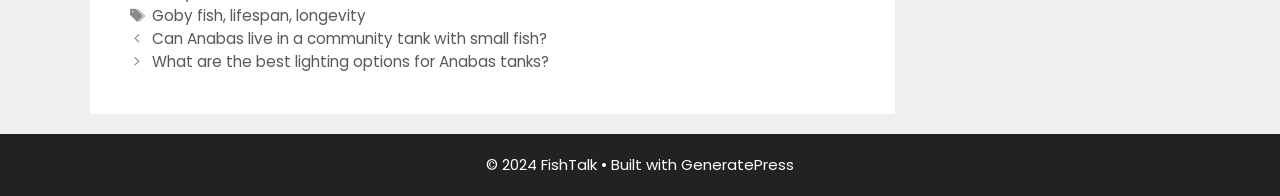Respond concisely with one word or phrase to the following query:
What is the category of the webpage content?

Fish